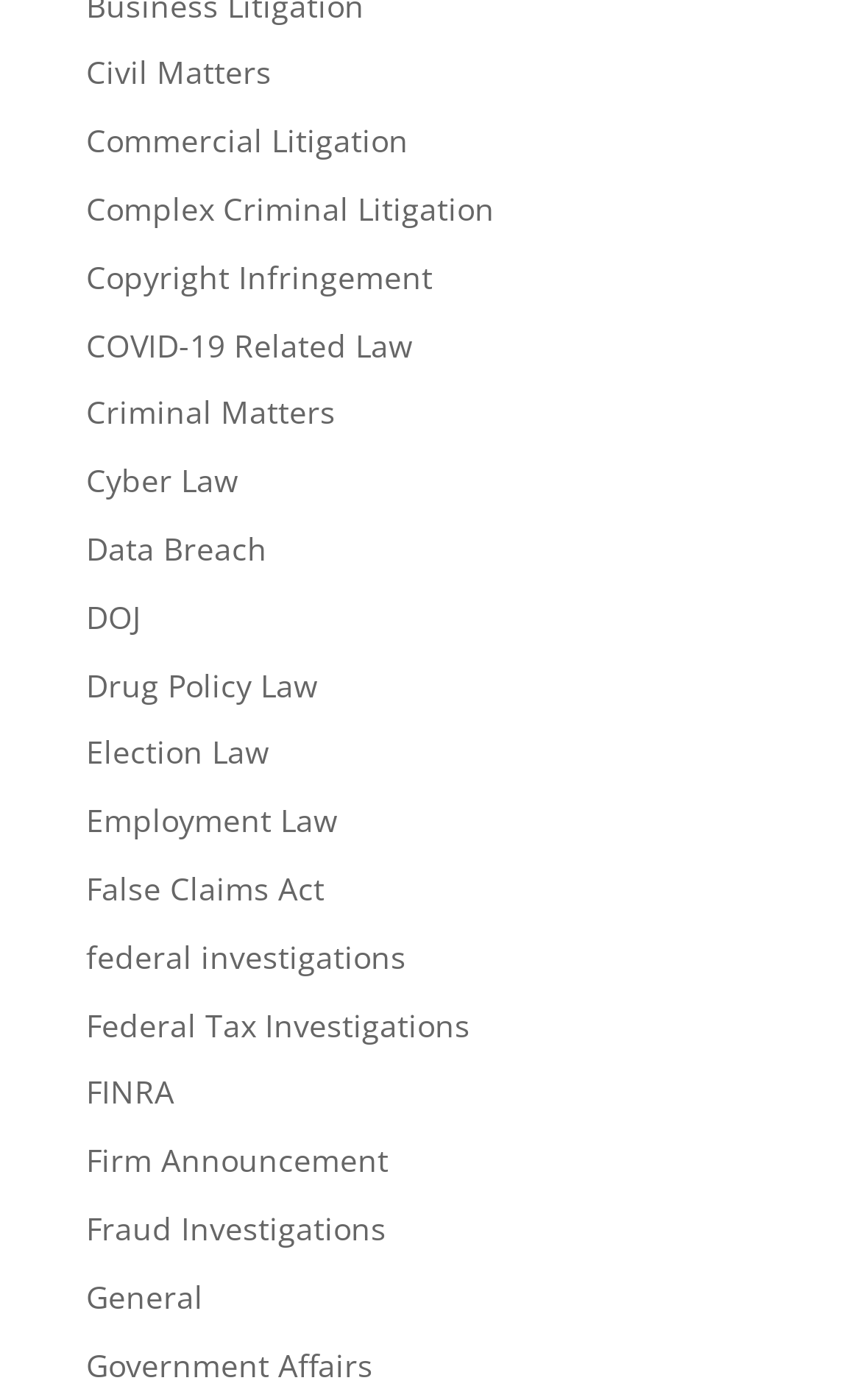Is 'Cyber Law' located above or below 'Commercial Litigation'?
Look at the image and construct a detailed response to the question.

By comparing the y1 and y2 coordinates of the bounding boxes for 'Cyber Law' and 'Commercial Litigation', I can determine that 'Cyber Law' is located below 'Commercial Litigation'.